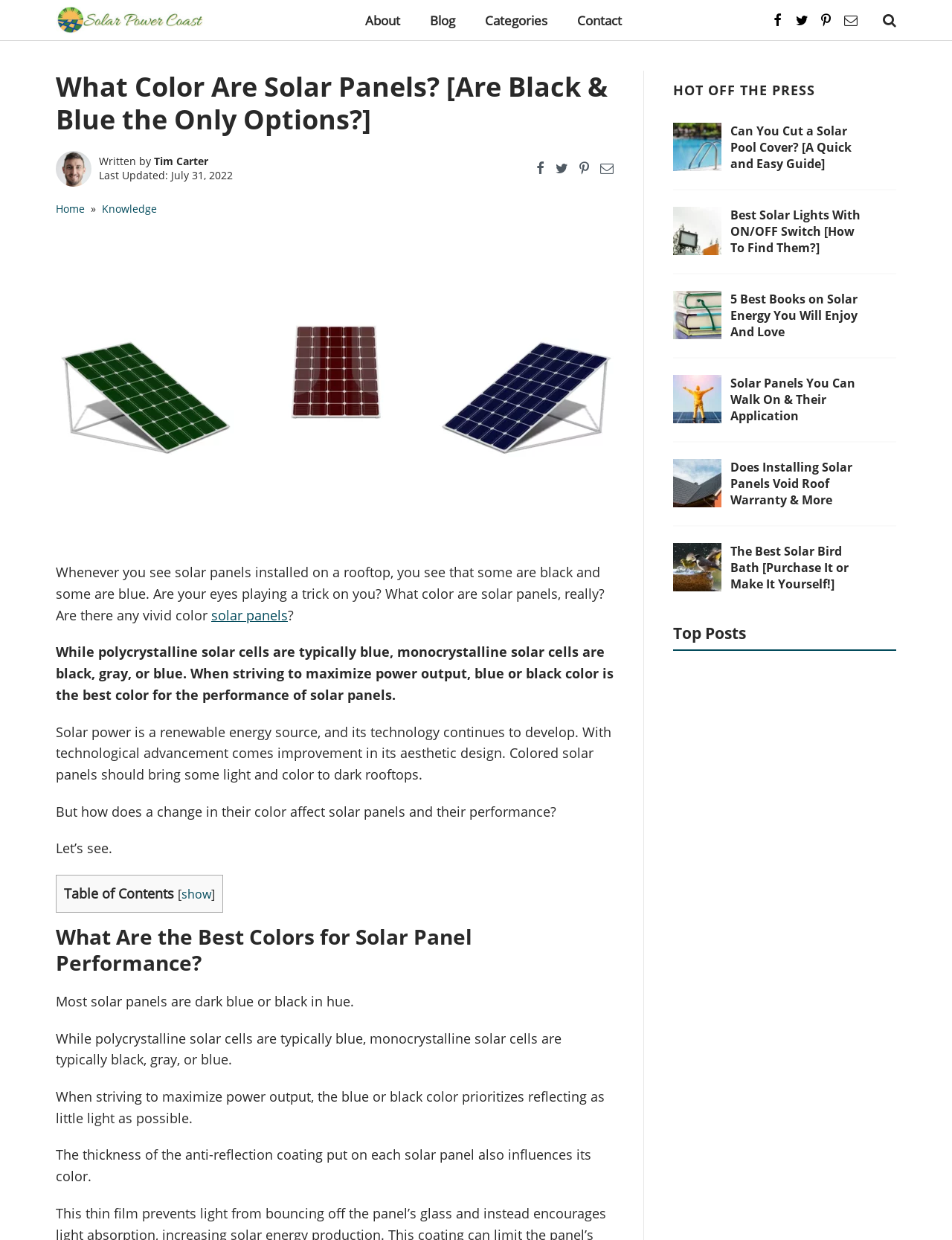Determine the bounding box coordinates of the clickable element to complete this instruction: "Click on 'More infos on the project here:'". Provide the coordinates in the format of four float numbers between 0 and 1, [left, top, right, bottom].

None